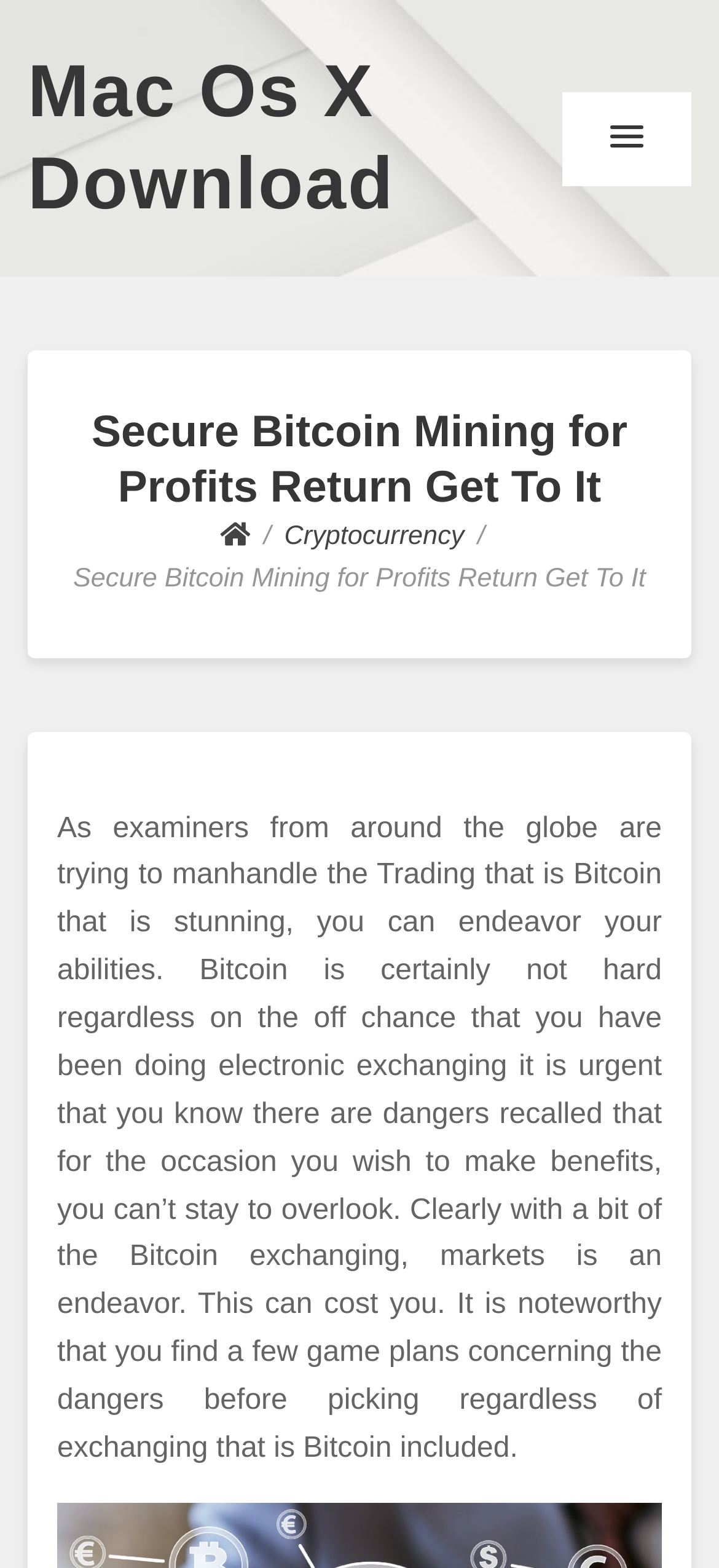Summarize the webpage comprehensively, mentioning all visible components.

The webpage appears to be focused on Bitcoin mining and trading. At the top, there is a prominent heading "Mac Os X Download" which is also a clickable link. To the right of this heading, there is a button with a popup menu.

Below the top section, there is a larger heading "Secure Bitcoin Mining for Profits Return Get To It" that spans most of the width of the page. Underneath this heading, there is a navigation section labeled "Breadcrumbs" that contains three links: an icon represented by "\uf015", "Cryptocurrency", and a static text "Secure Bitcoin Mining for Profits Return Get To It" that repeats the main heading.

The main content of the page is a block of text that discusses the risks and benefits of Bitcoin trading. The text is divided into paragraphs and provides information on the importance of understanding the risks involved in Bitcoin trading.